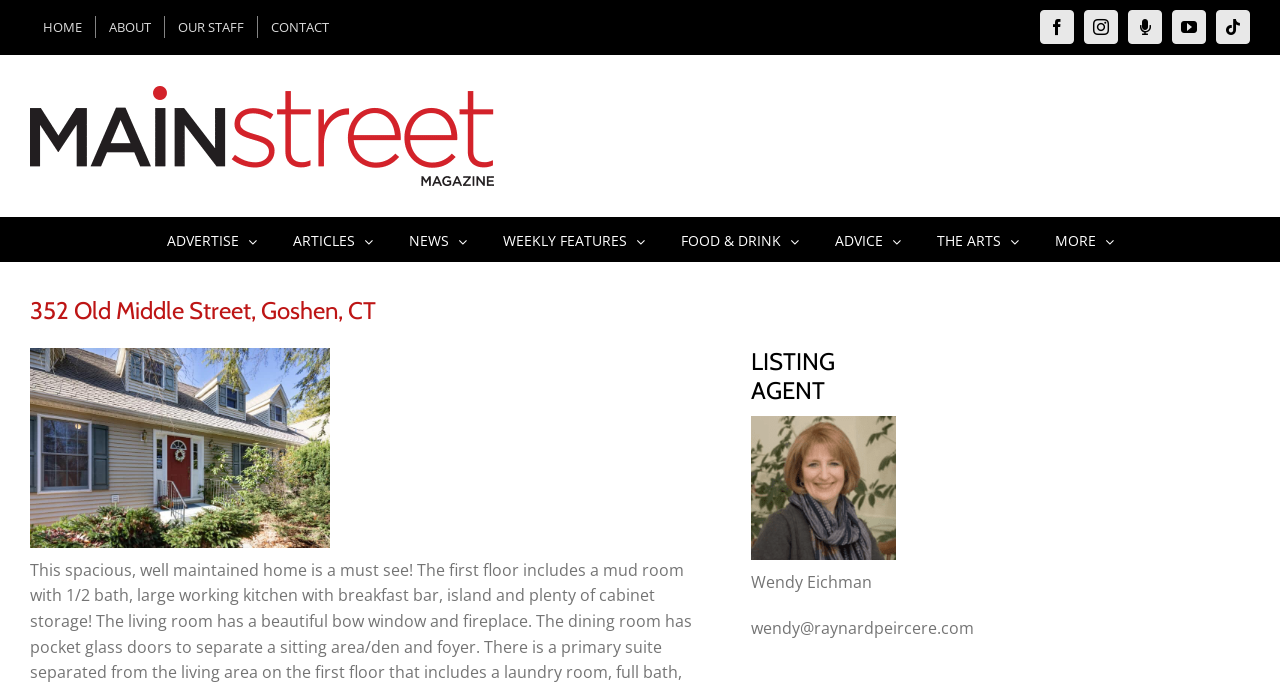Find the bounding box coordinates of the clickable region needed to perform the following instruction: "Go to ADVERTISE". The coordinates should be provided as four float numbers between 0 and 1, i.e., [left, top, right, bottom].

[0.13, 0.315, 0.2, 0.378]